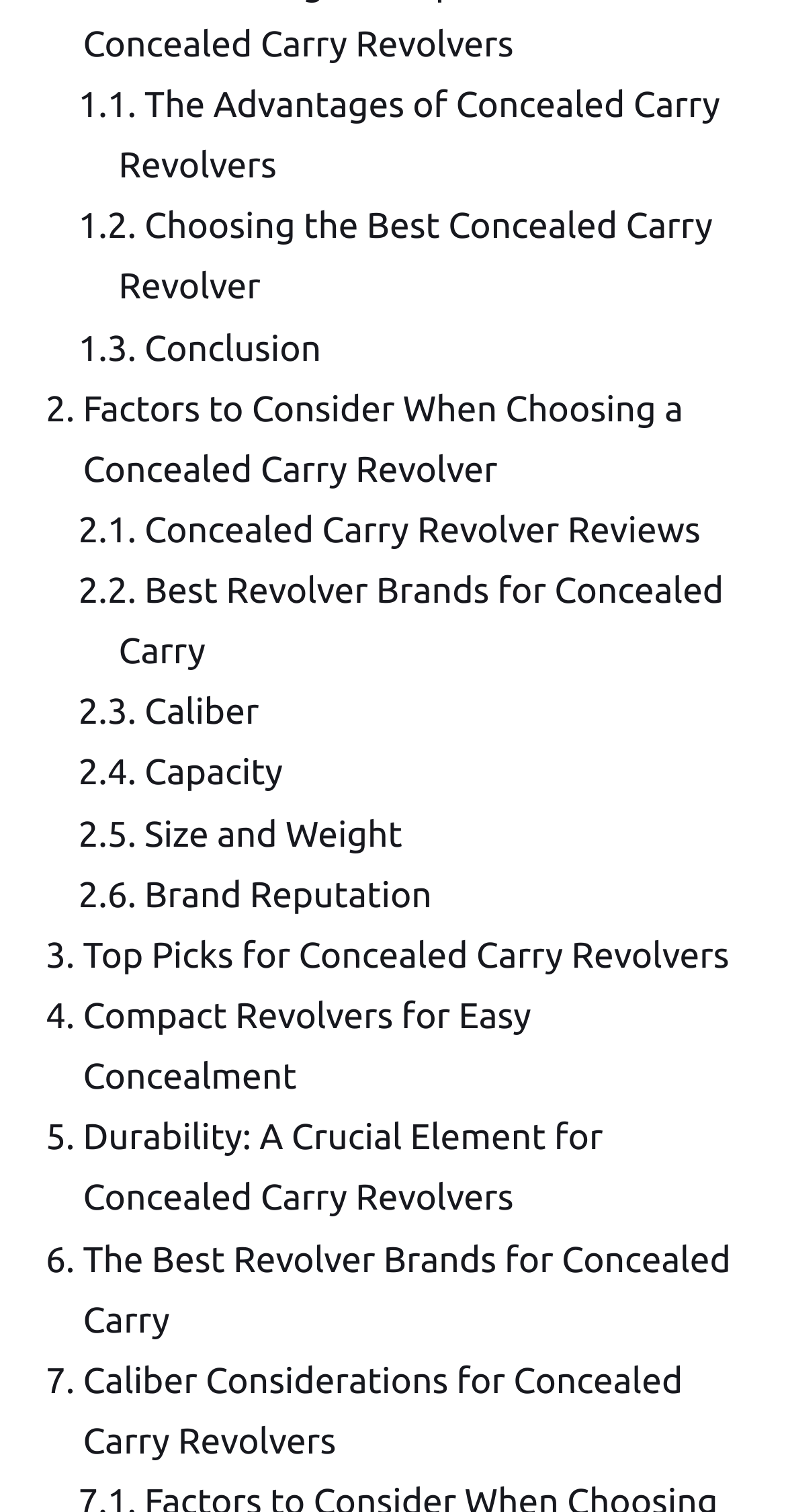Using the element description: "Compact Revolvers for Easy Concealment", determine the bounding box coordinates. The coordinates should be in the format [left, top, right, bottom], with values between 0 and 1.

[0.105, 0.659, 0.676, 0.726]